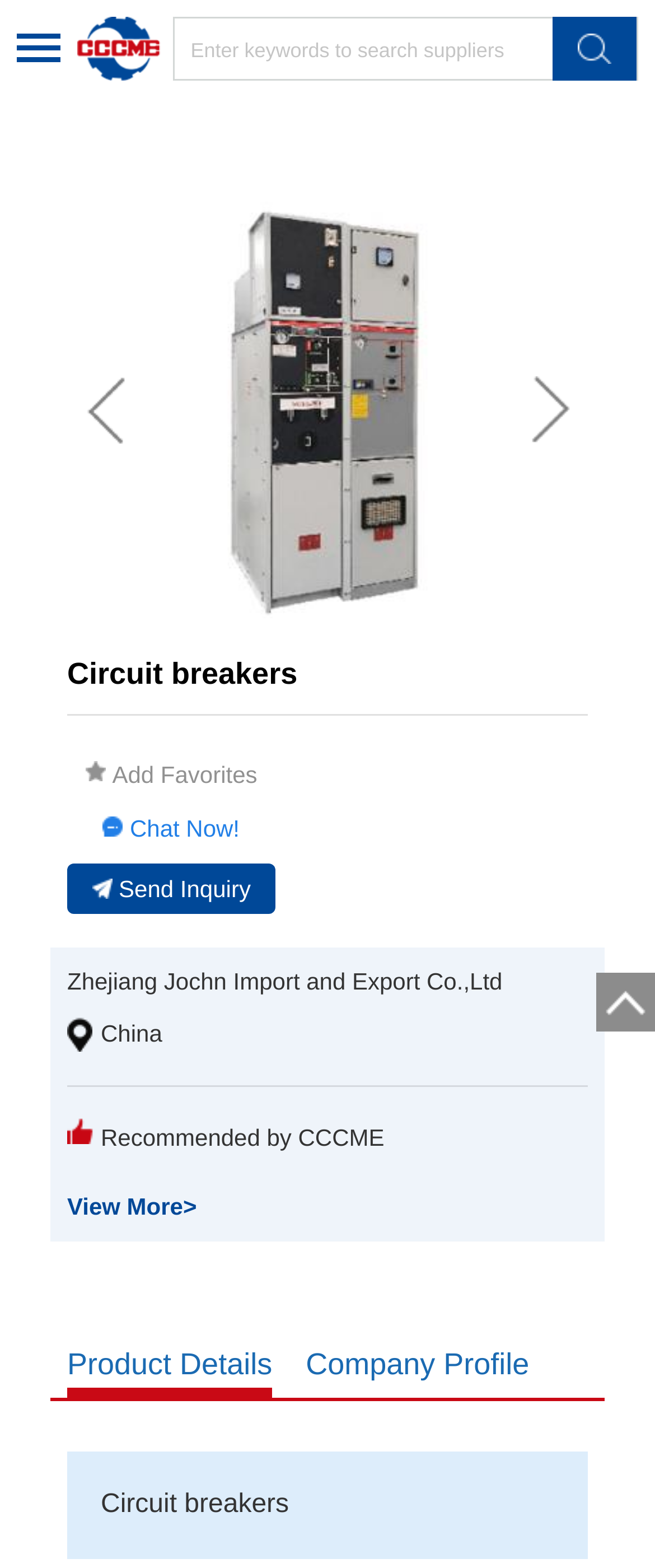Could you indicate the bounding box coordinates of the region to click in order to complete this instruction: "View more products".

[0.103, 0.758, 0.3, 0.781]